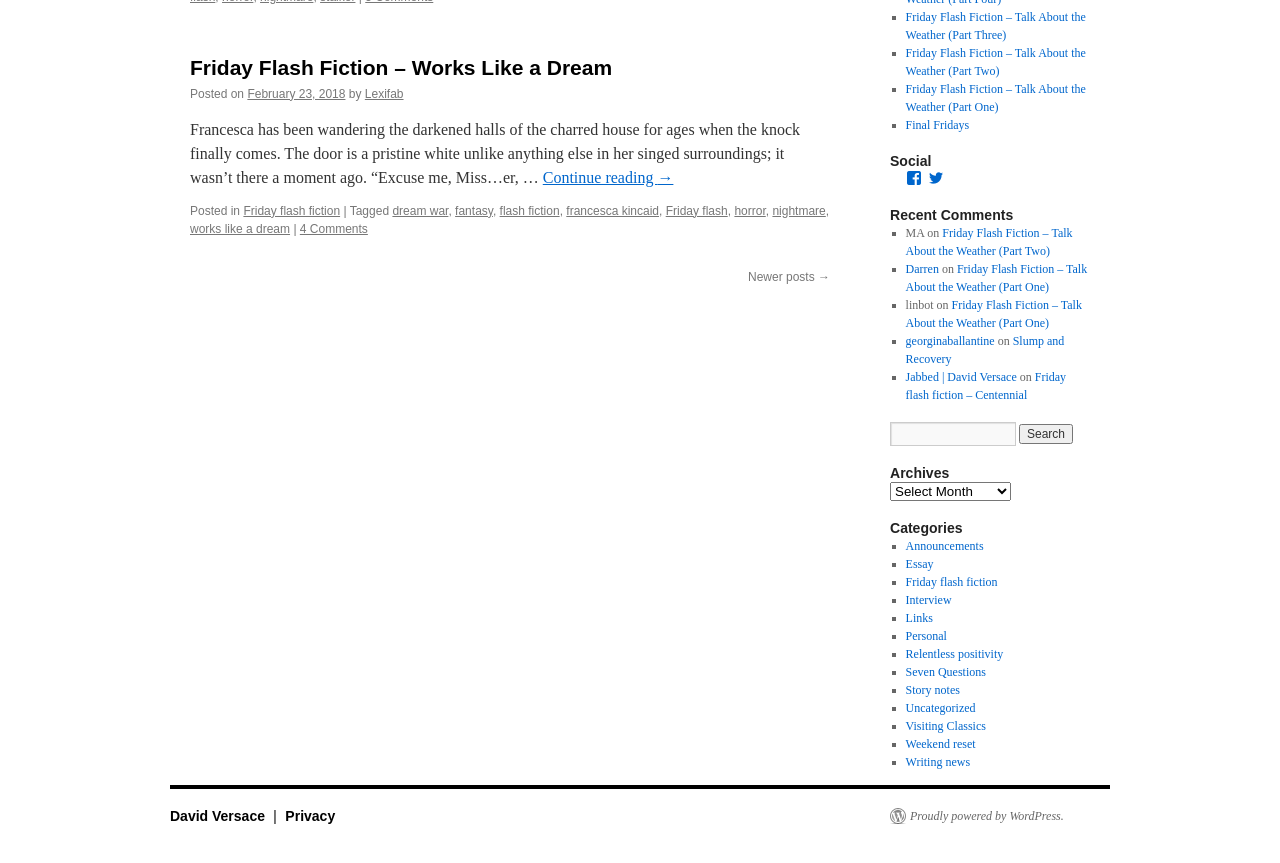Given the webpage screenshot and the description, determine the bounding box coordinates (top-left x, top-left y, bottom-right x, bottom-right y) that define the location of the UI element matching this description: Writing news

[0.707, 0.875, 0.758, 0.891]